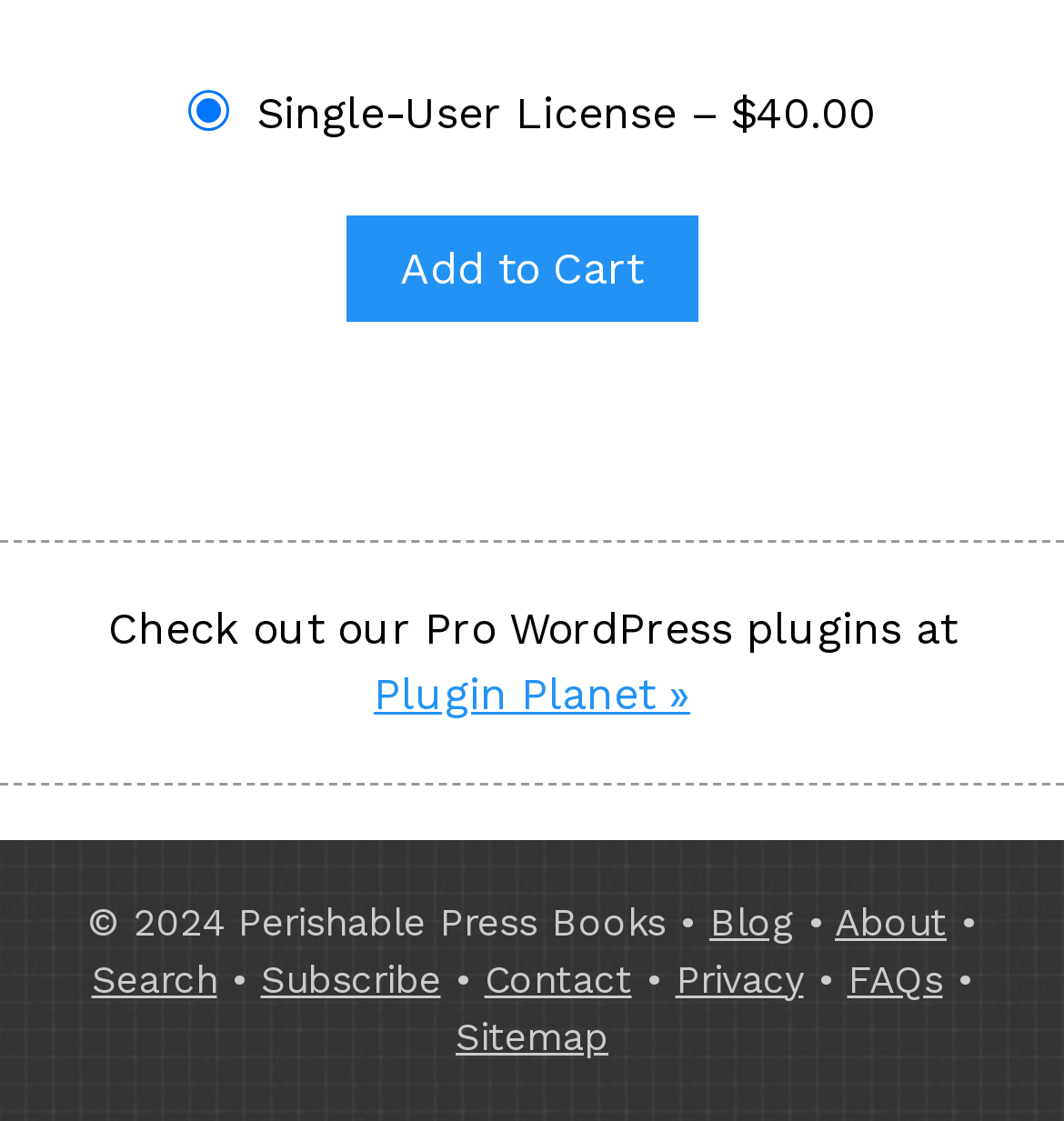Find the bounding box coordinates for the area you need to click to carry out the instruction: "Add to Cart". The coordinates should be four float numbers between 0 and 1, indicated as [left, top, right, bottom].

[0.324, 0.191, 0.655, 0.286]